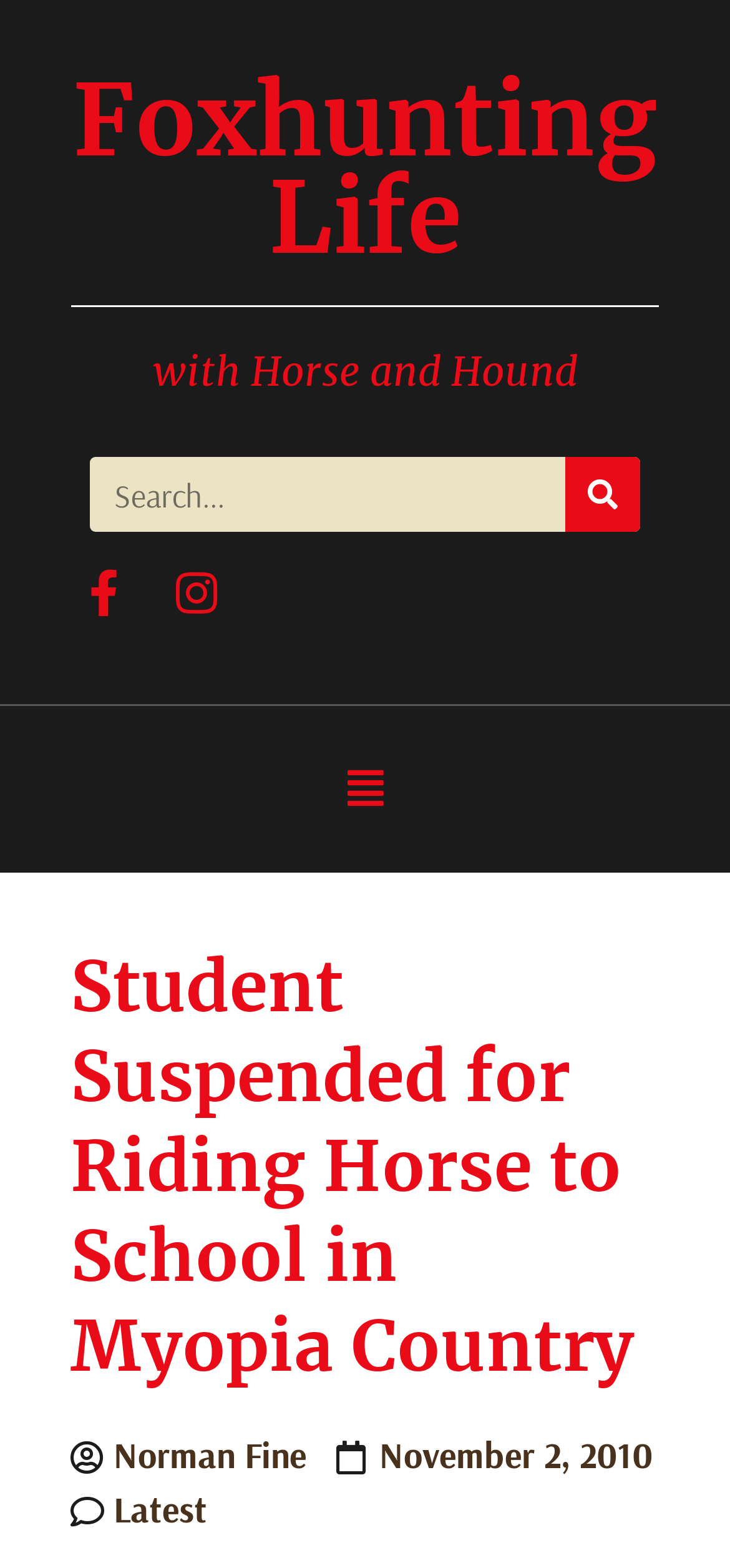What is the name of the website?
Can you provide an in-depth and detailed response to the question?

The name of the website can be determined by looking at the top-left corner of the webpage, where the link 'Foxhunting Life' is located.